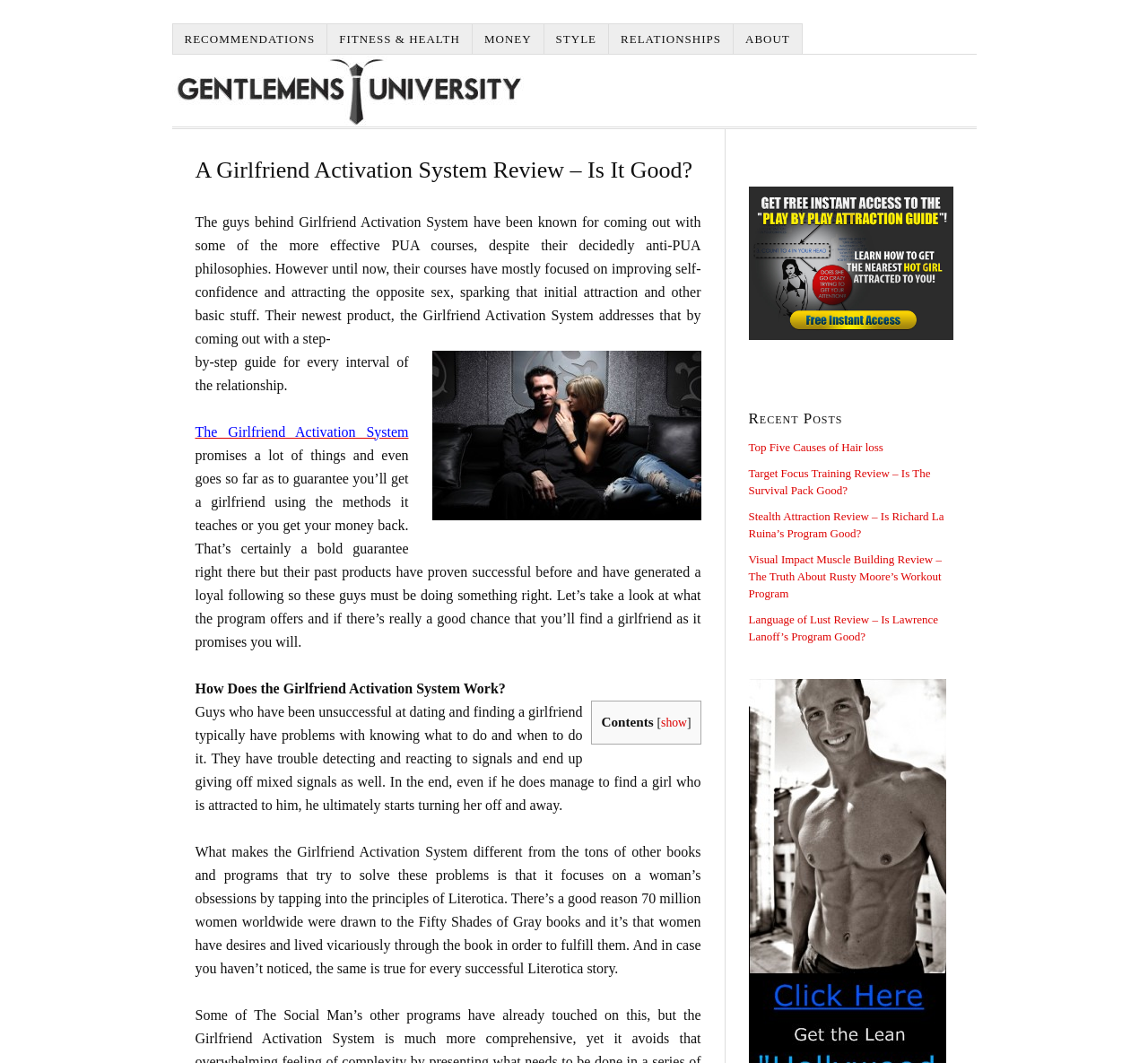What is the main topic of this webpage?
Using the image, provide a detailed and thorough answer to the question.

Based on the webpage content, the main topic is the review of the Girlfriend Activation System, which is a program that claims to help users get a girlfriend. The webpage provides an in-depth review of the program, its features, and its effectiveness.